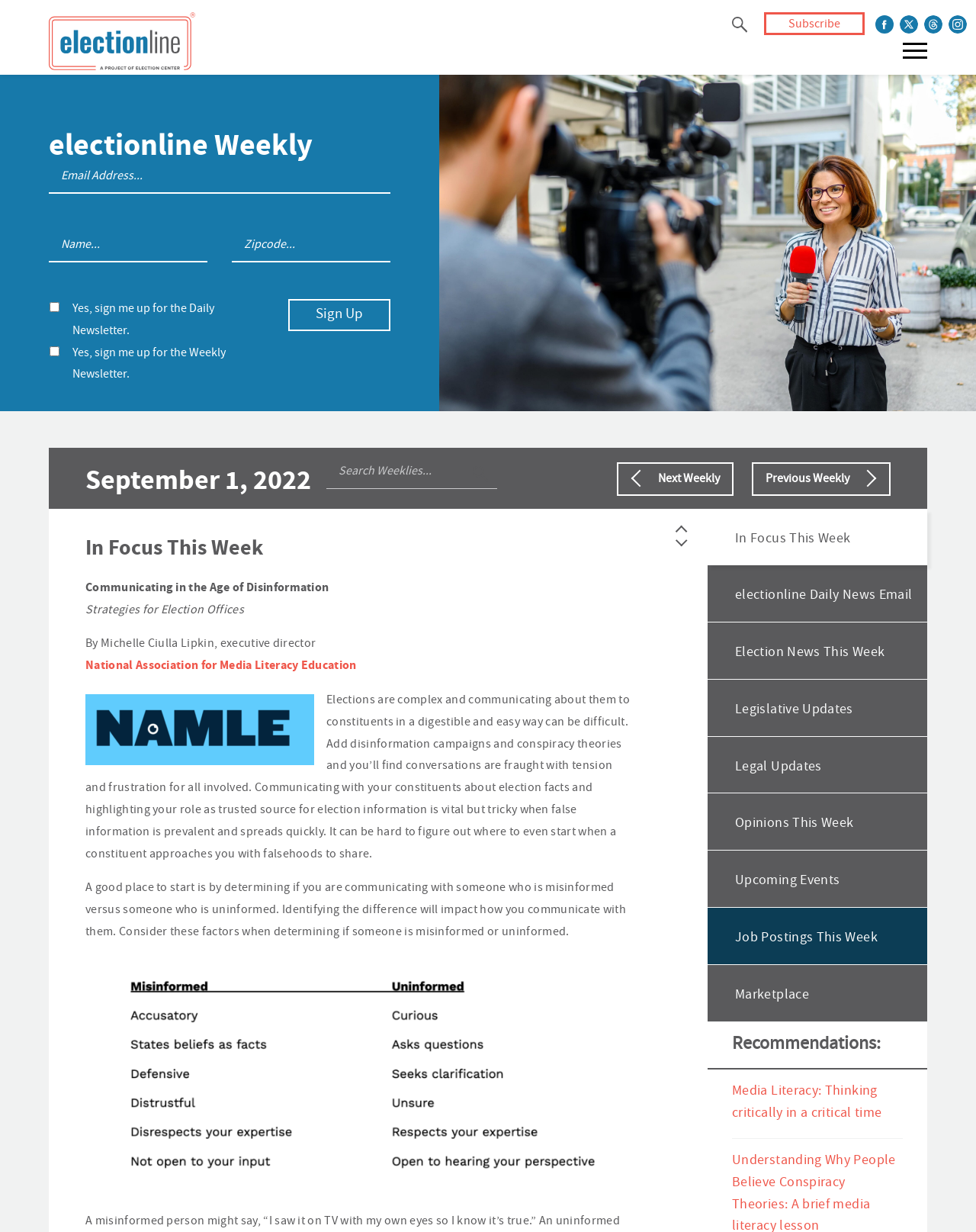Identify the bounding box coordinates for the UI element described as follows: "name="weekly-search" placeholder="Search Weeklies..."". Ensure the coordinates are four float numbers between 0 and 1, formatted as [left, top, right, bottom].

[0.334, 0.373, 0.474, 0.393]